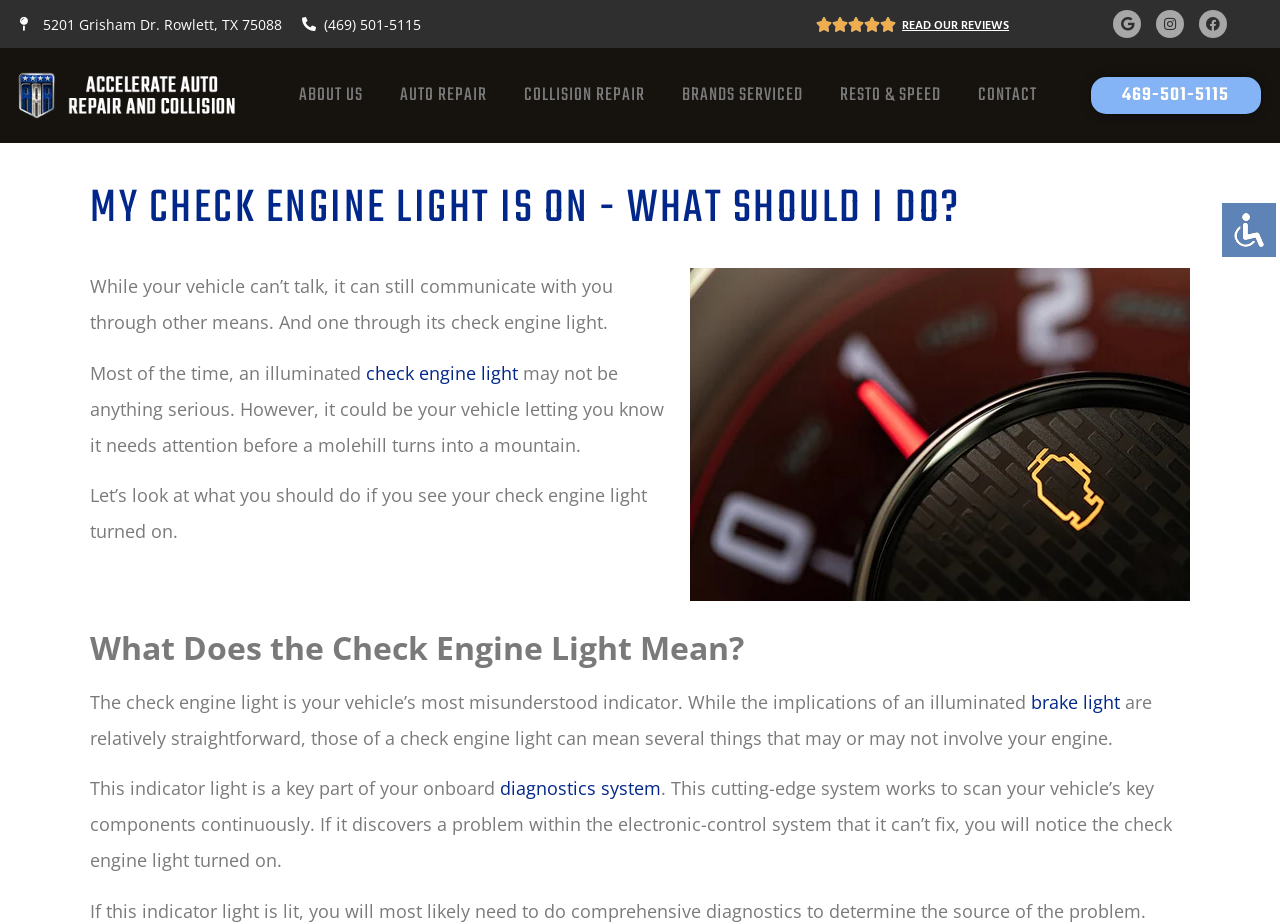Could you please study the image and provide a detailed answer to the question:
What should you do if you see the check engine light turned on?

I found the answer by reading the article on the webpage. The article explains that if the check engine light is lit, you will most likely need to do comprehensive diagnostics to determine the source of the problem.